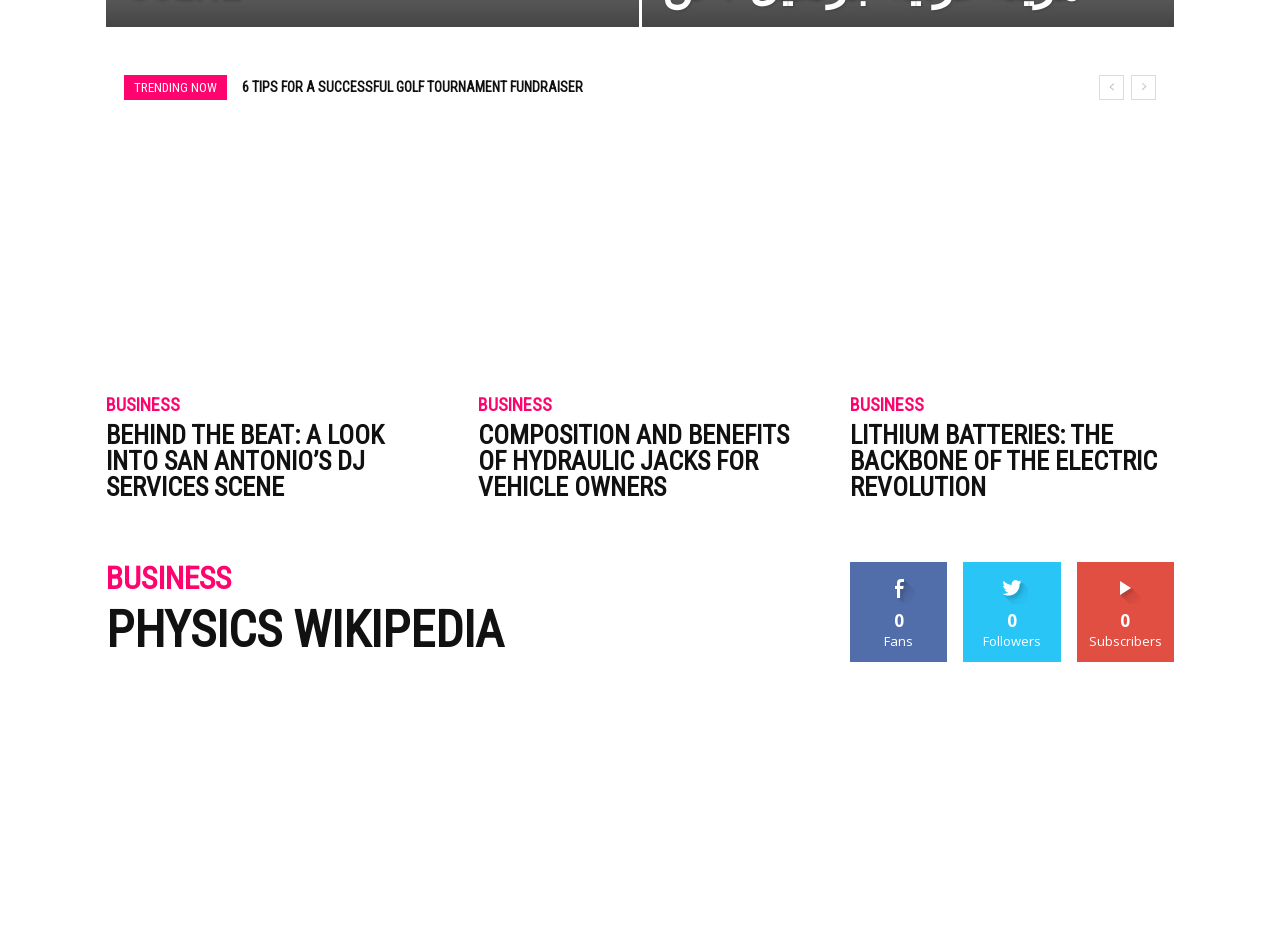Refer to the image and answer the question with as much detail as possible: What is the theme of the article 'COMPOSITION AND BENEFITS OF HYDRAULIC JACKS FOR VEHICLE OWNERS'?

I analyzed the title of the article 'COMPOSITION AND BENEFITS OF HYDRAULIC JACKS FOR VEHICLE OWNERS' and inferred that the theme of the article is related to vehicle maintenance, specifically the use of hydraulic jacks for vehicle owners.